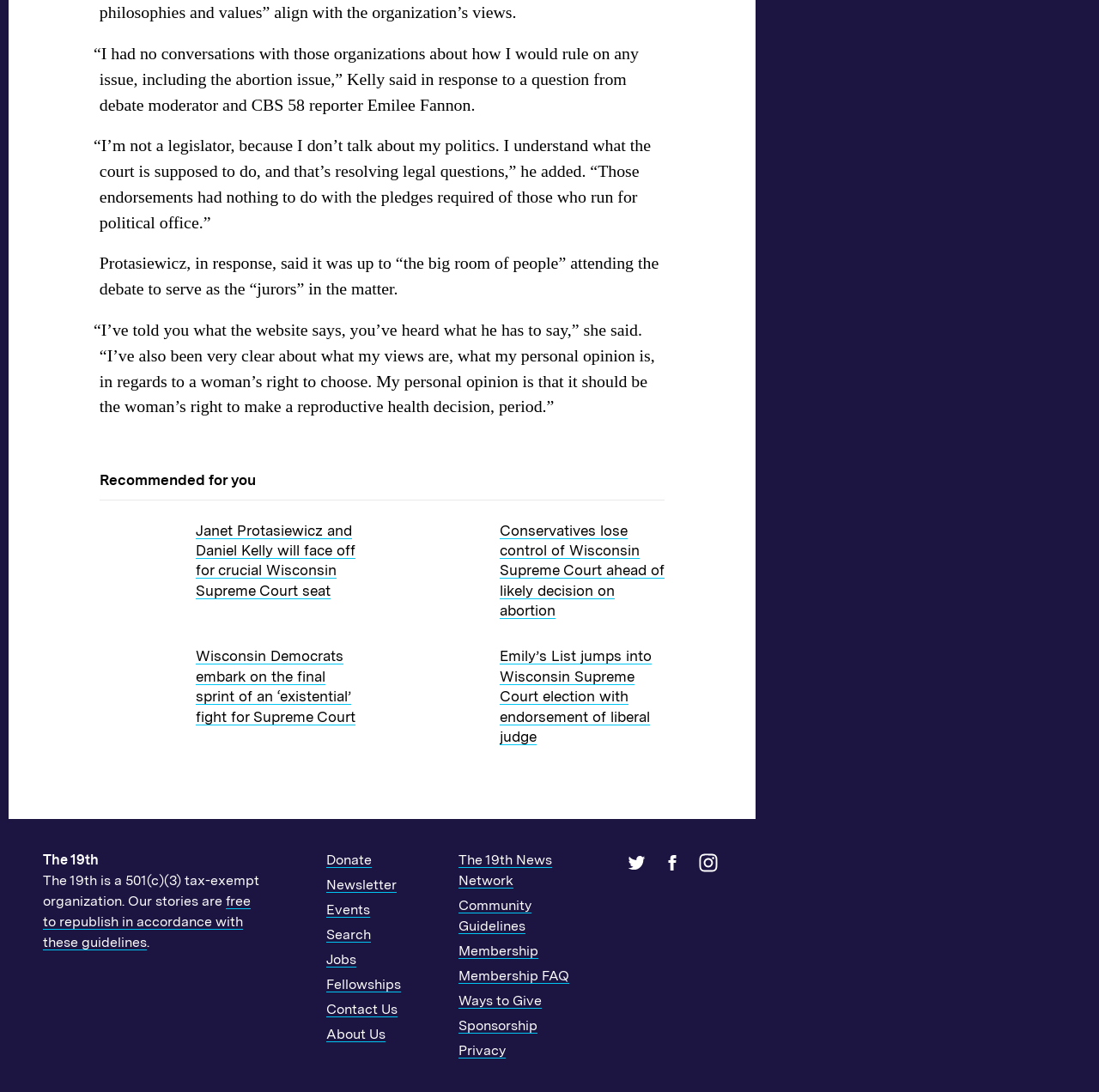Please pinpoint the bounding box coordinates for the region I should click to adhere to this instruction: "View the image of Abortion rights supporters rally".

[0.367, 0.477, 0.445, 0.54]